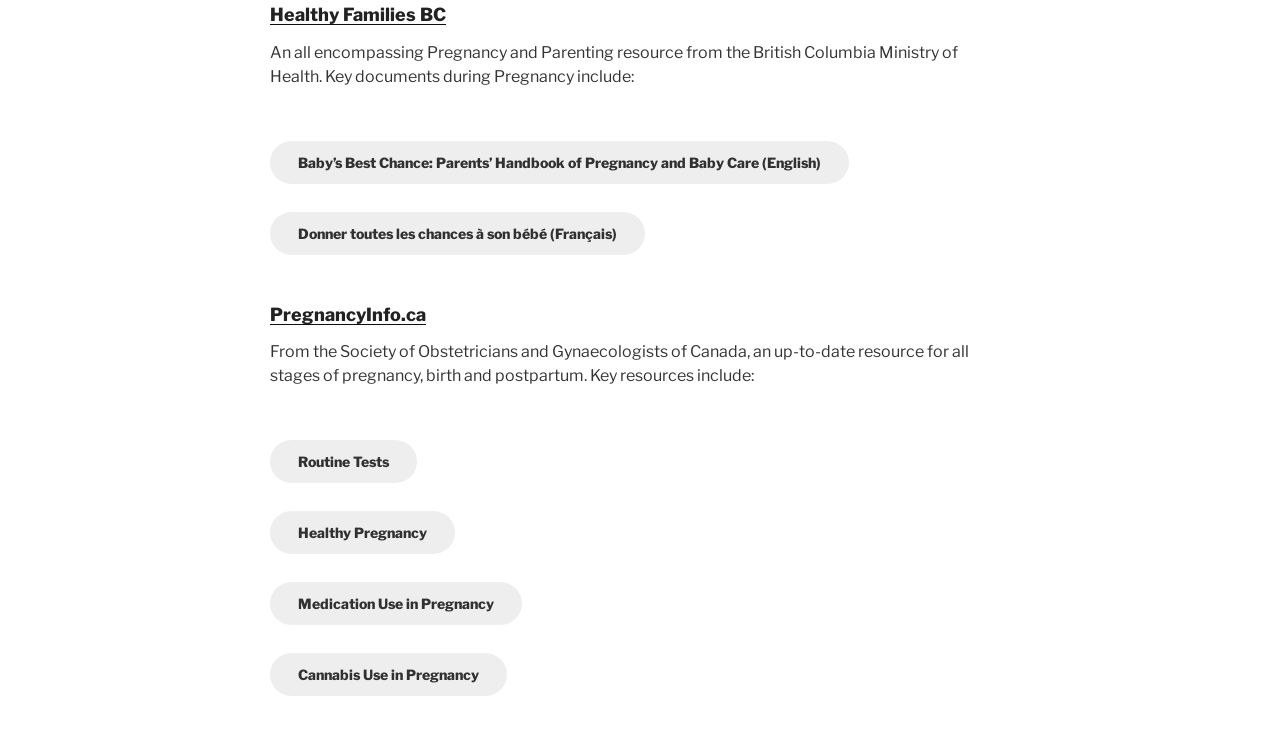Find the bounding box coordinates for the area you need to click to carry out the instruction: "Visit PregnancyInfo.ca". The coordinates should be four float numbers between 0 and 1, indicated as [left, top, right, bottom].

[0.211, 0.412, 0.333, 0.441]